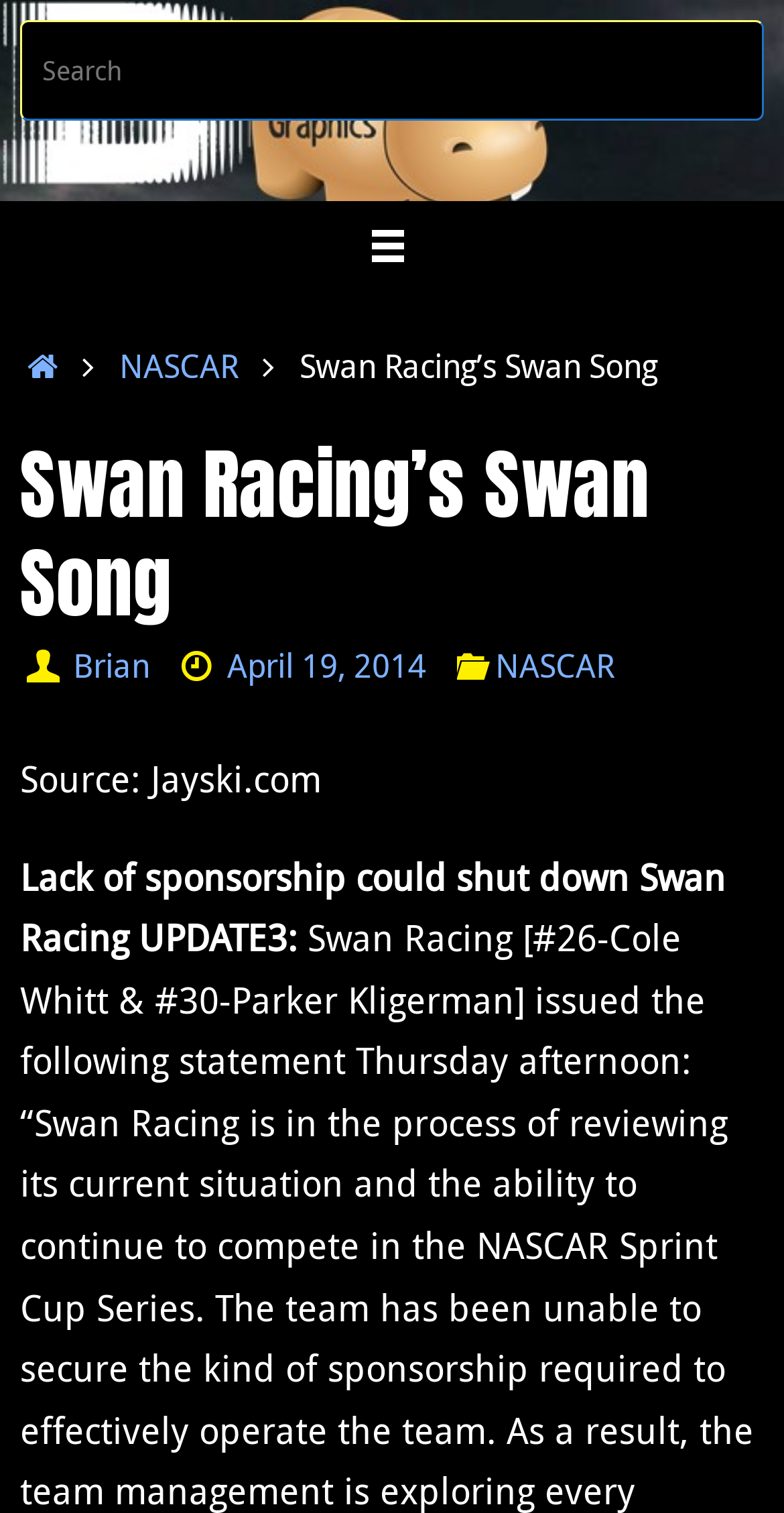Determine the bounding box coordinates of the UI element described below. Use the format (top-left x, top-left y, bottom-right x, bottom-right y) with floating point numbers between 0 and 1: parent_node: Search for: name="s" placeholder="Search"

[0.026, 0.013, 0.974, 0.08]